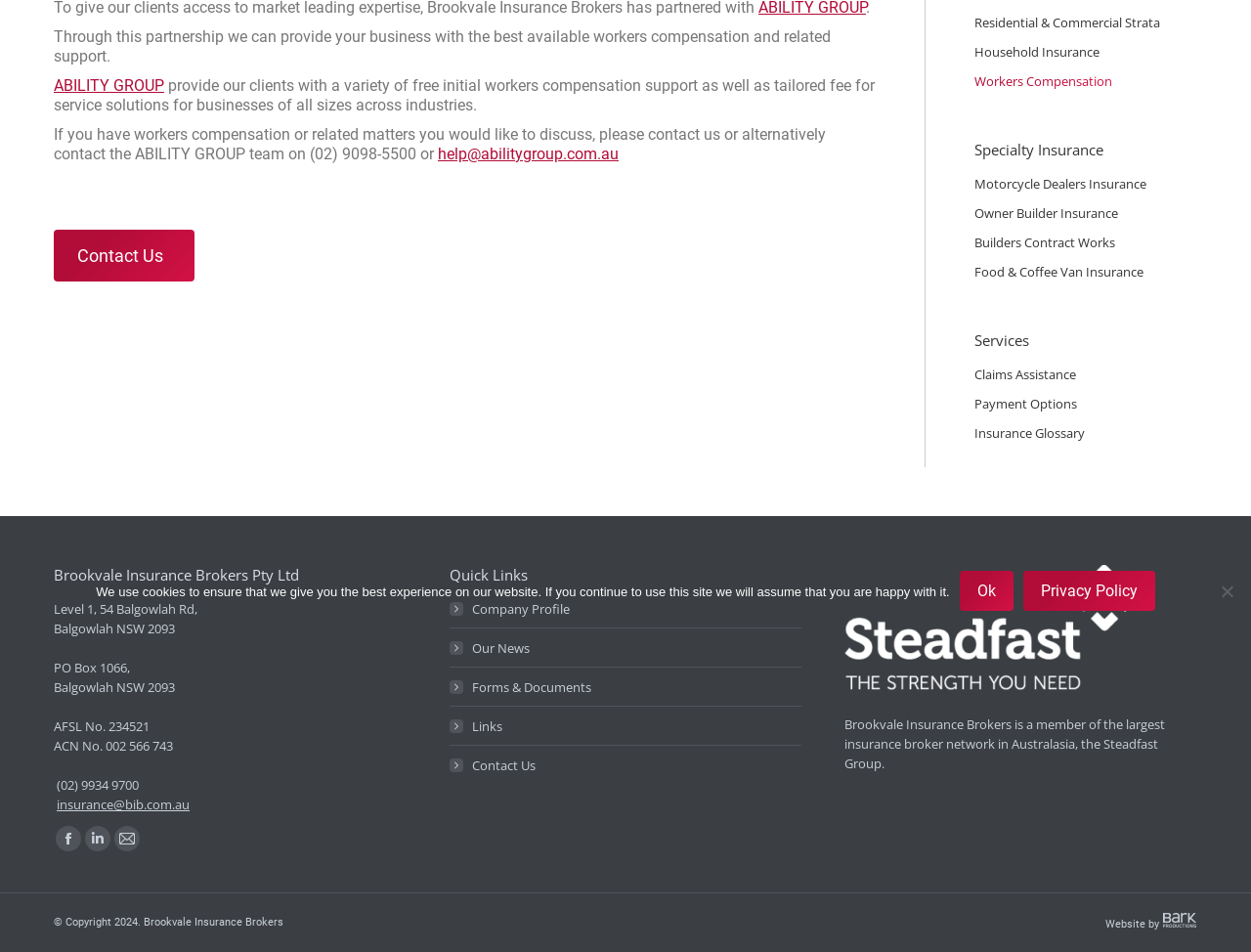Calculate the bounding box coordinates for the UI element based on the following description: "Food & Coffee Van Insurance". Ensure the coordinates are four float numbers between 0 and 1, i.e., [left, top, right, bottom].

[0.779, 0.275, 0.957, 0.296]